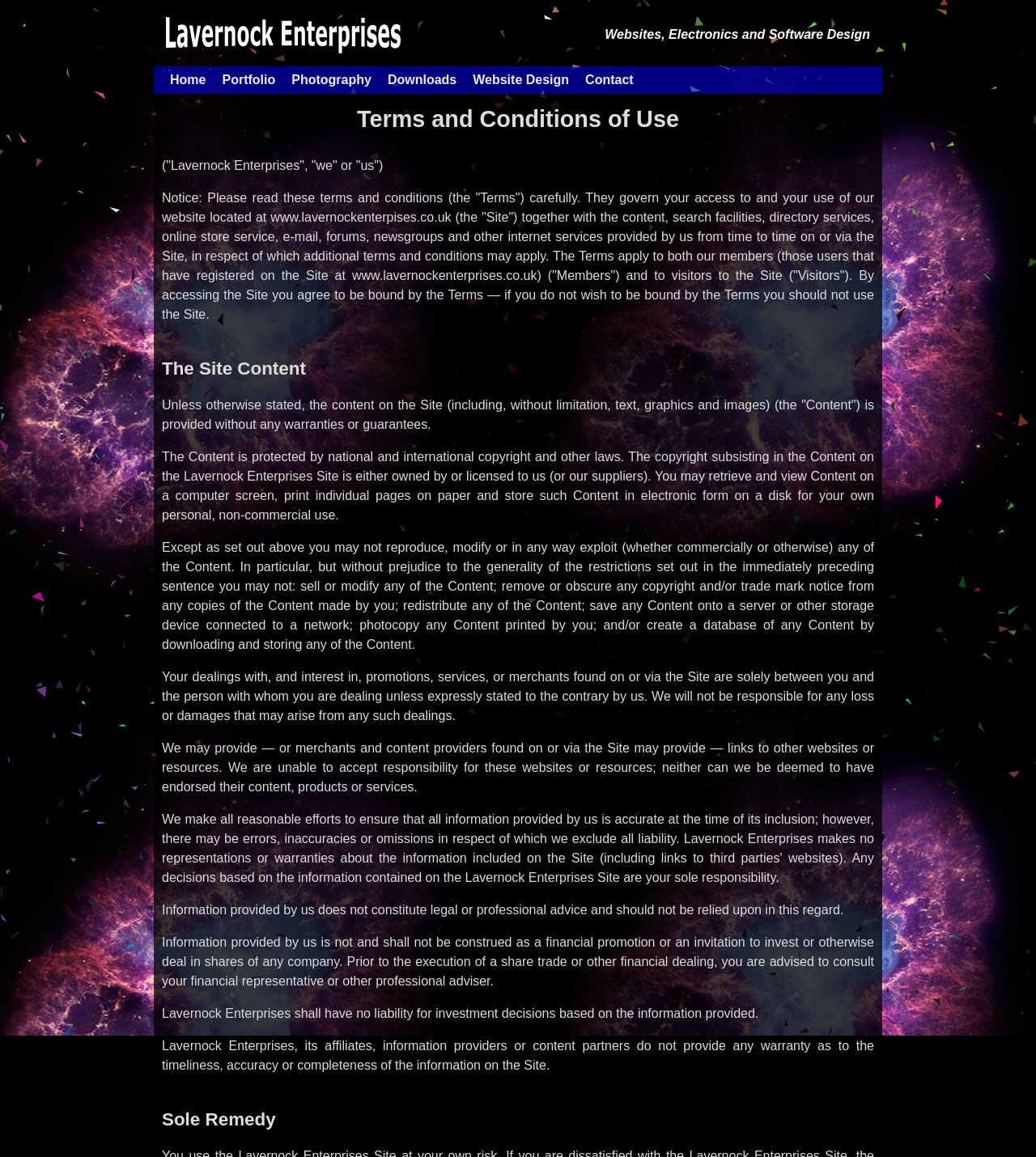What kind of warranty is provided for the information on the site?
Look at the screenshot and give a one-word or phrase answer.

No warranty